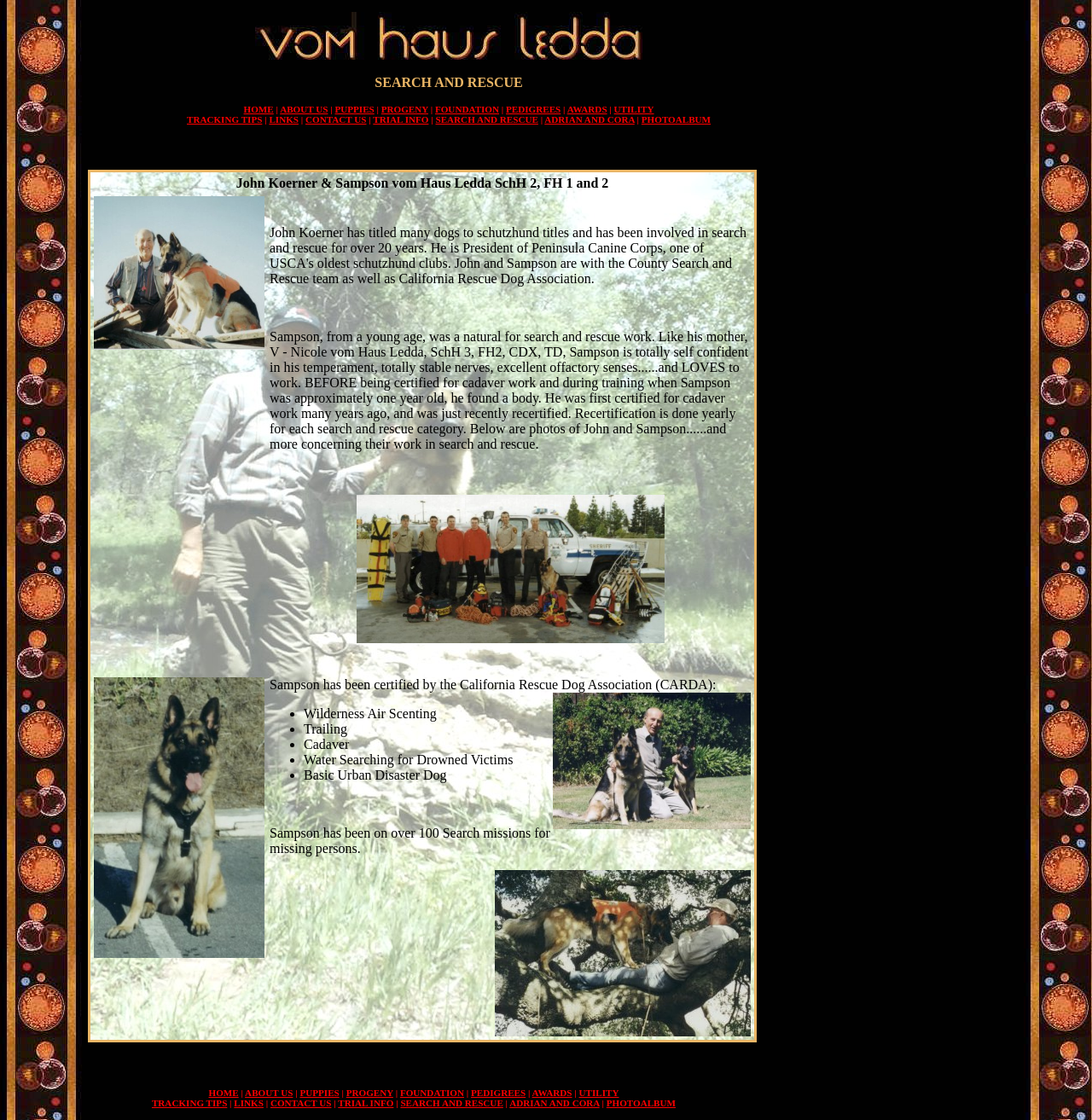Determine the bounding box coordinates for the clickable element to execute this instruction: "click the SEARCH AND RESCUE link". Provide the coordinates as four float numbers between 0 and 1, i.e., [left, top, right, bottom].

[0.399, 0.102, 0.493, 0.111]